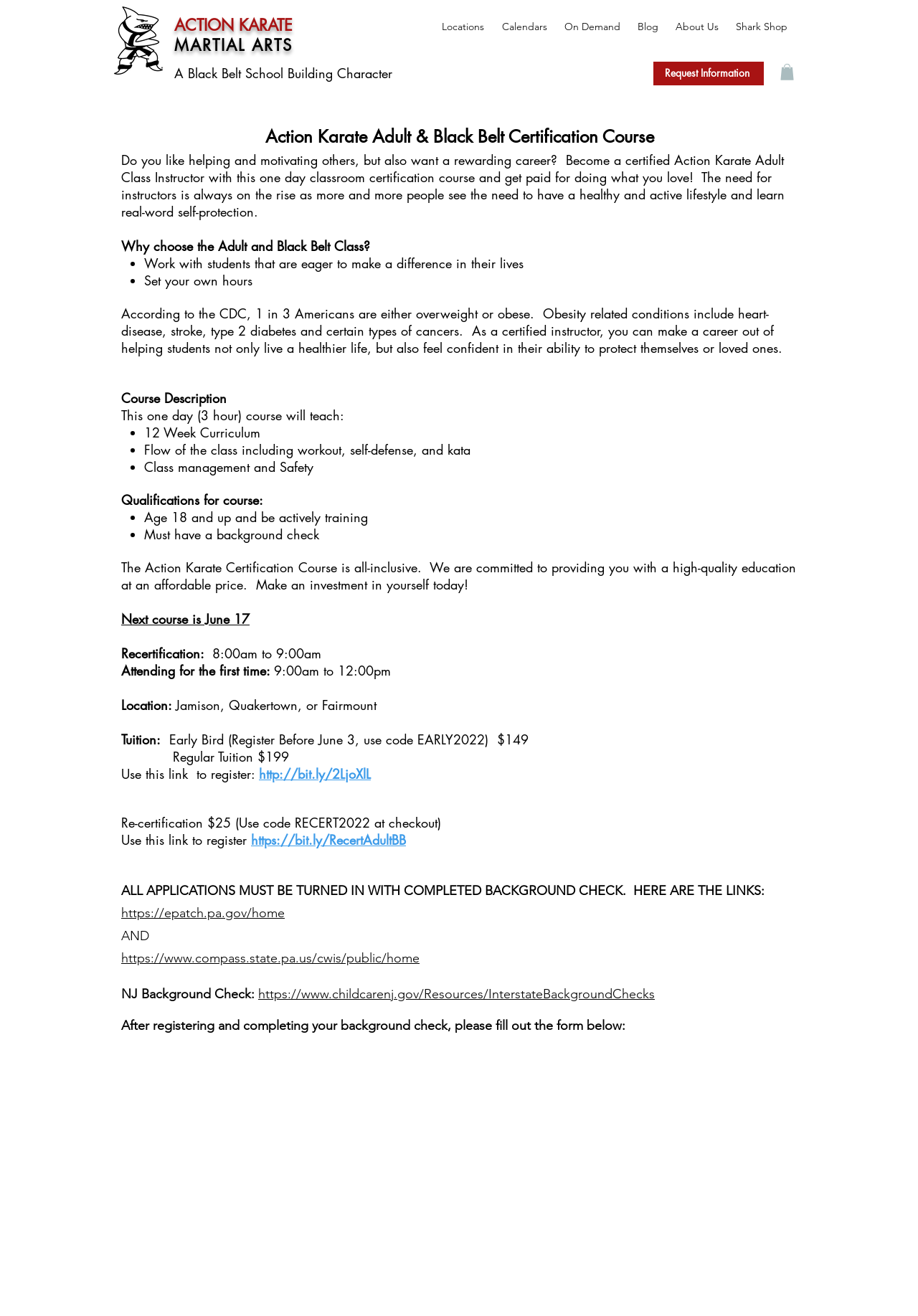Please determine the bounding box coordinates of the clickable area required to carry out the following instruction: "Click on the 'Blog' link". The coordinates must be four float numbers between 0 and 1, represented as [left, top, right, bottom].

[0.687, 0.011, 0.728, 0.029]